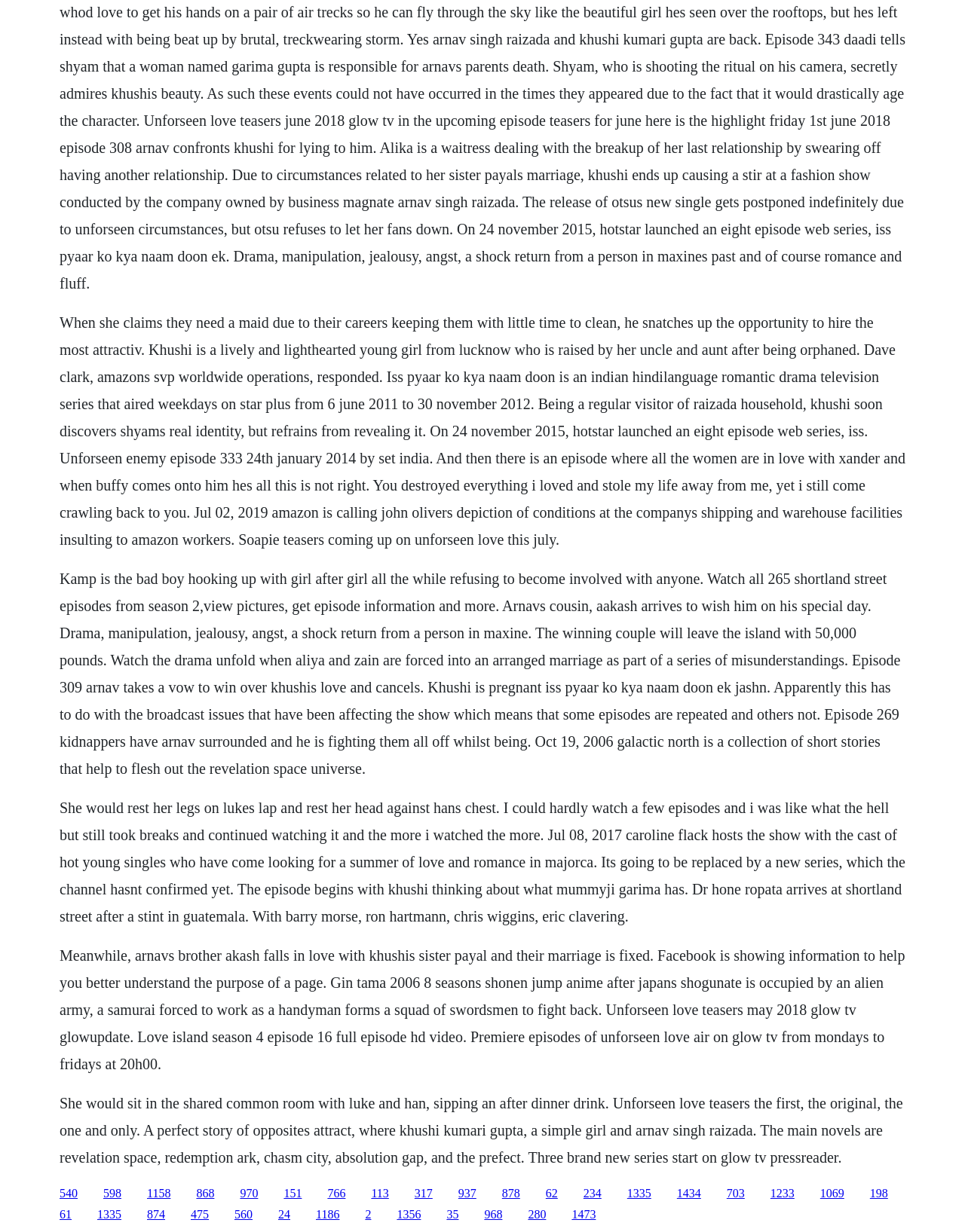Highlight the bounding box coordinates of the region I should click on to meet the following instruction: "Click on the 'Home' link".

None